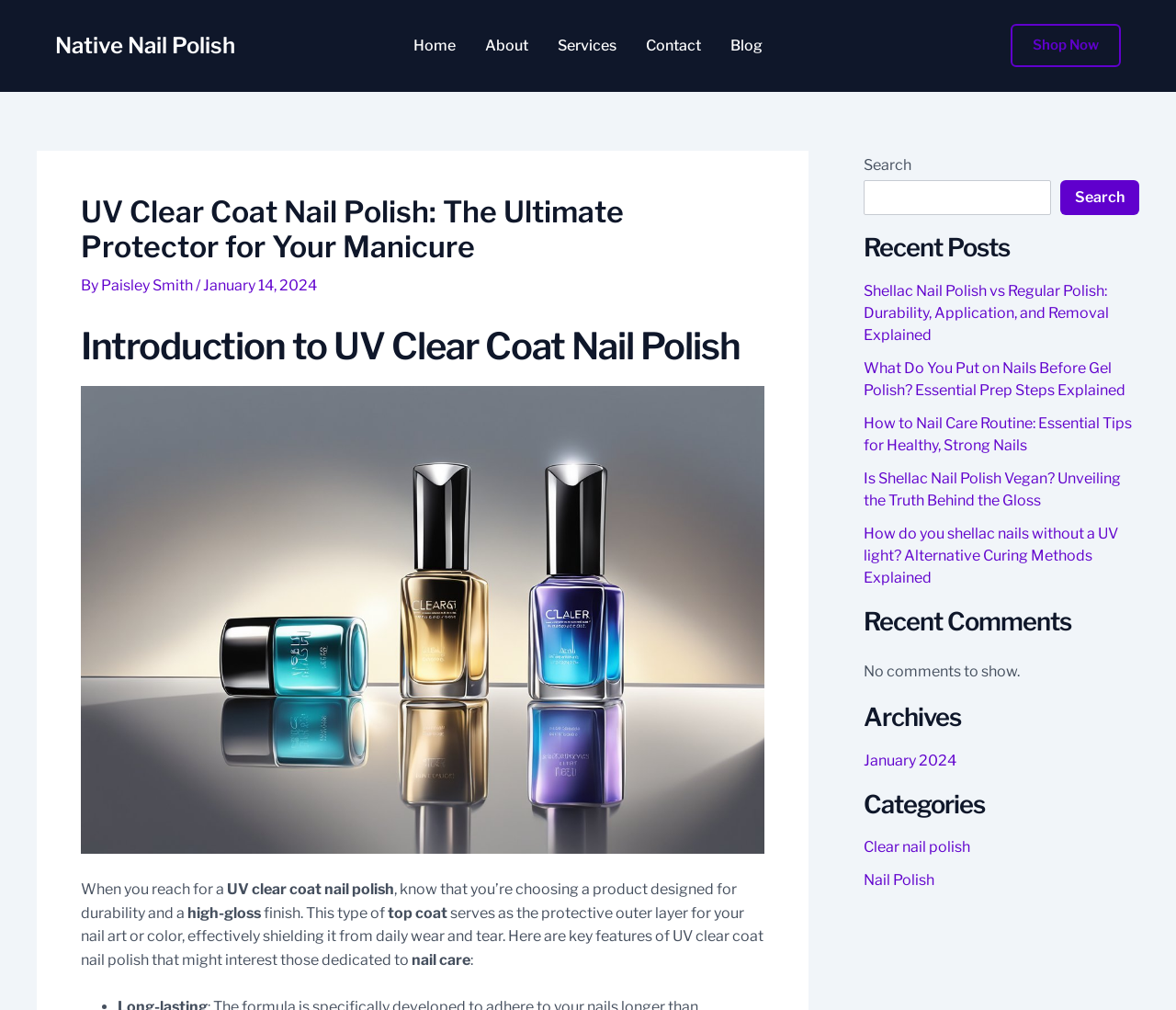Locate the bounding box coordinates of the element that should be clicked to fulfill the instruction: "Check the tag 'Binance'".

None